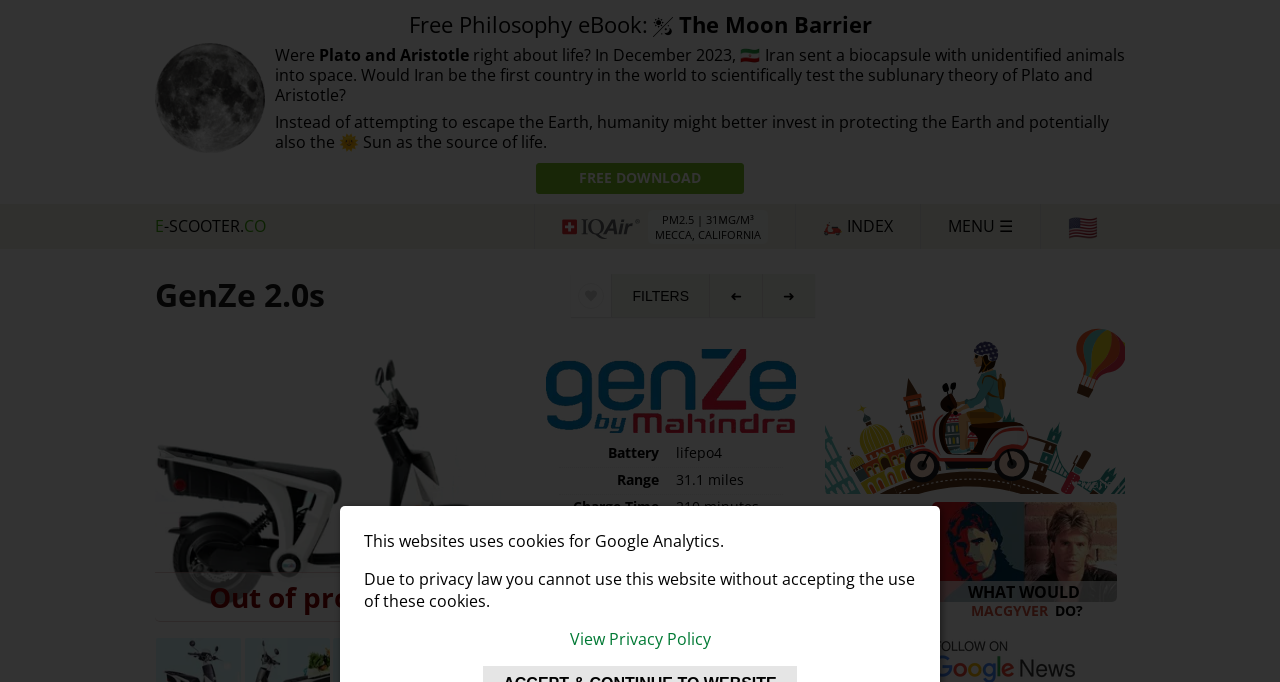What is the name of the electric cargo scooter?
Please answer the question with a single word or phrase, referencing the image.

GenZe 2.0s